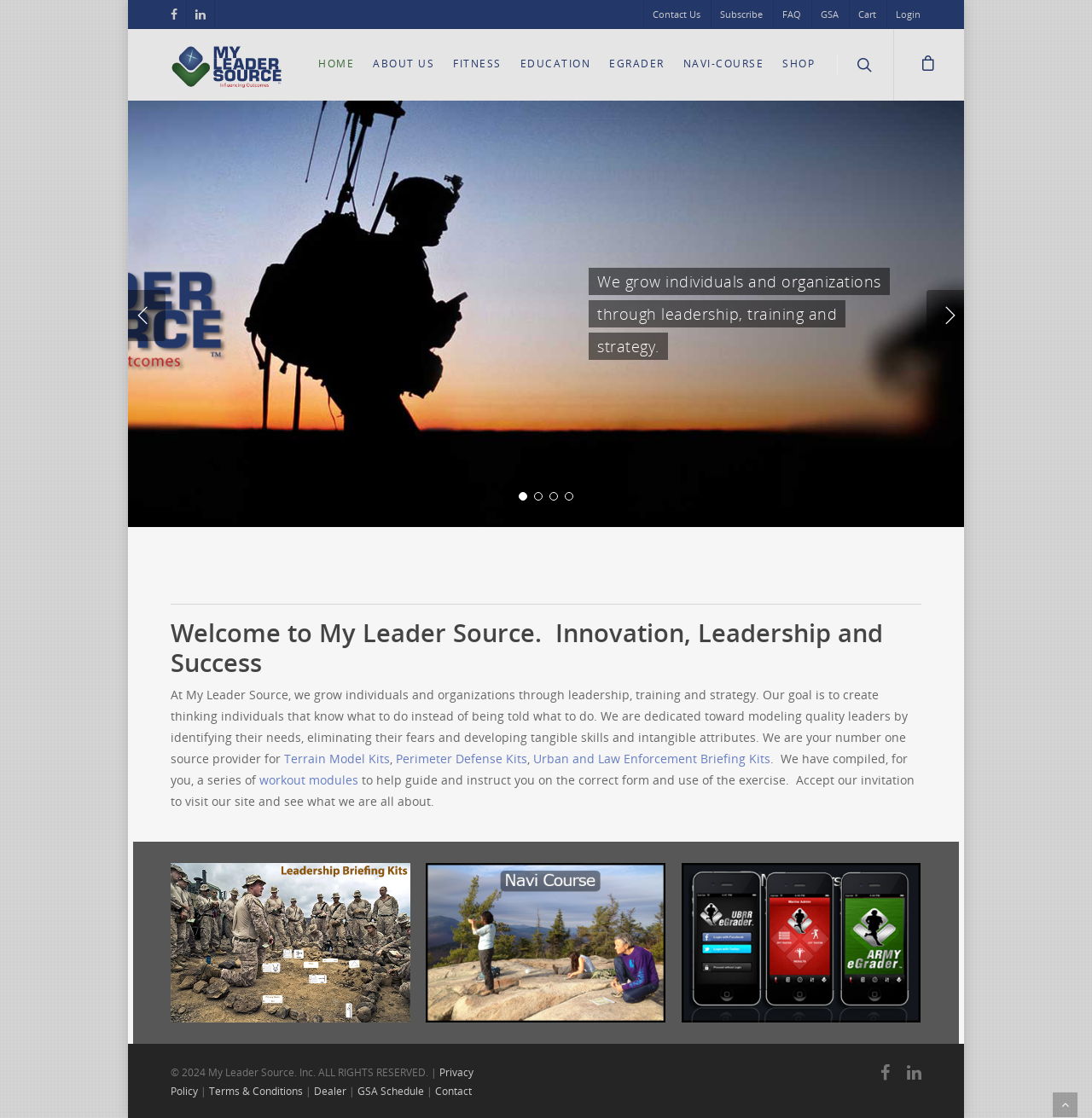Show the bounding box coordinates for the HTML element described as: "Home".

[0.284, 0.047, 0.332, 0.09]